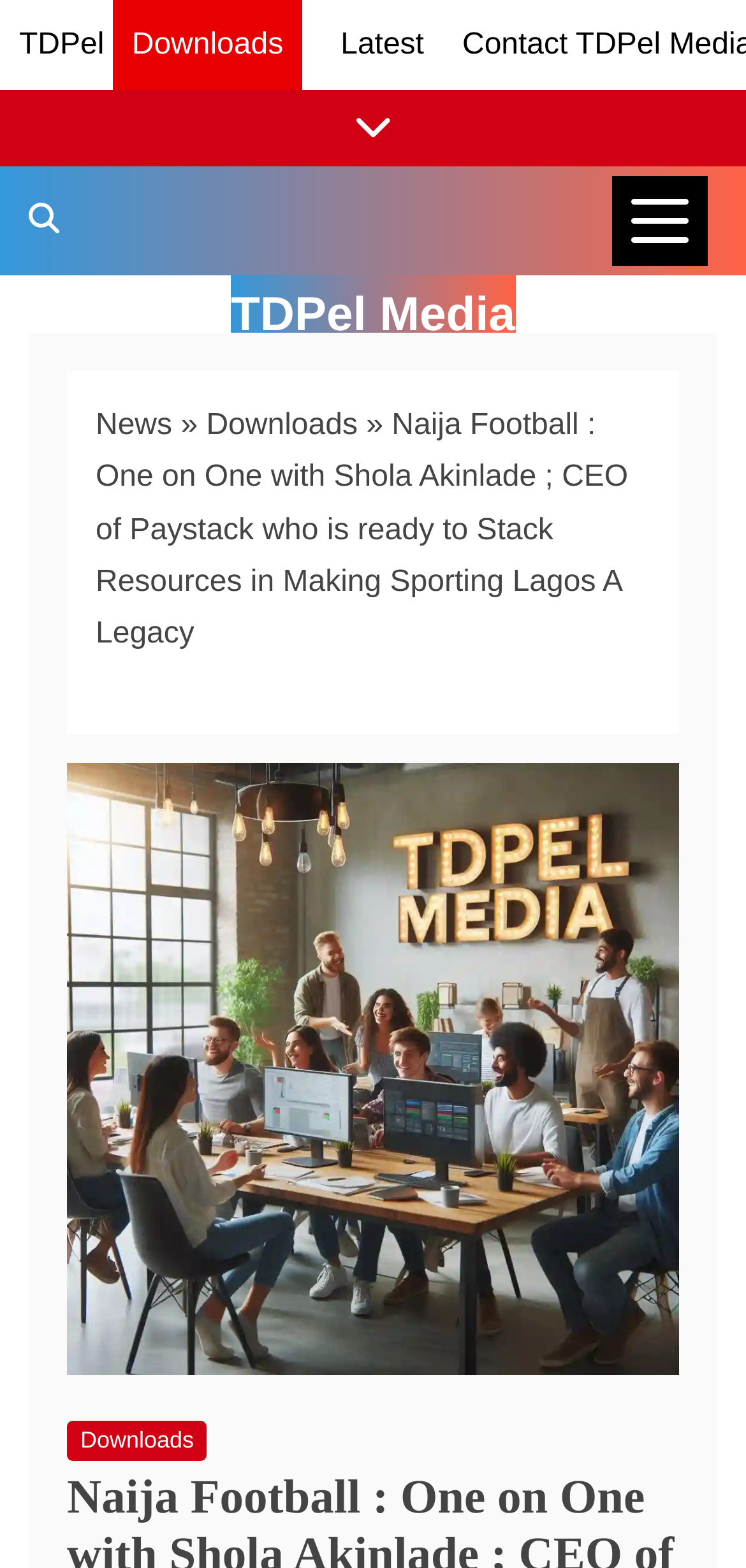What is the text of the first link on the webpage?
Refer to the image and provide a concise answer in one word or phrase.

TDPel